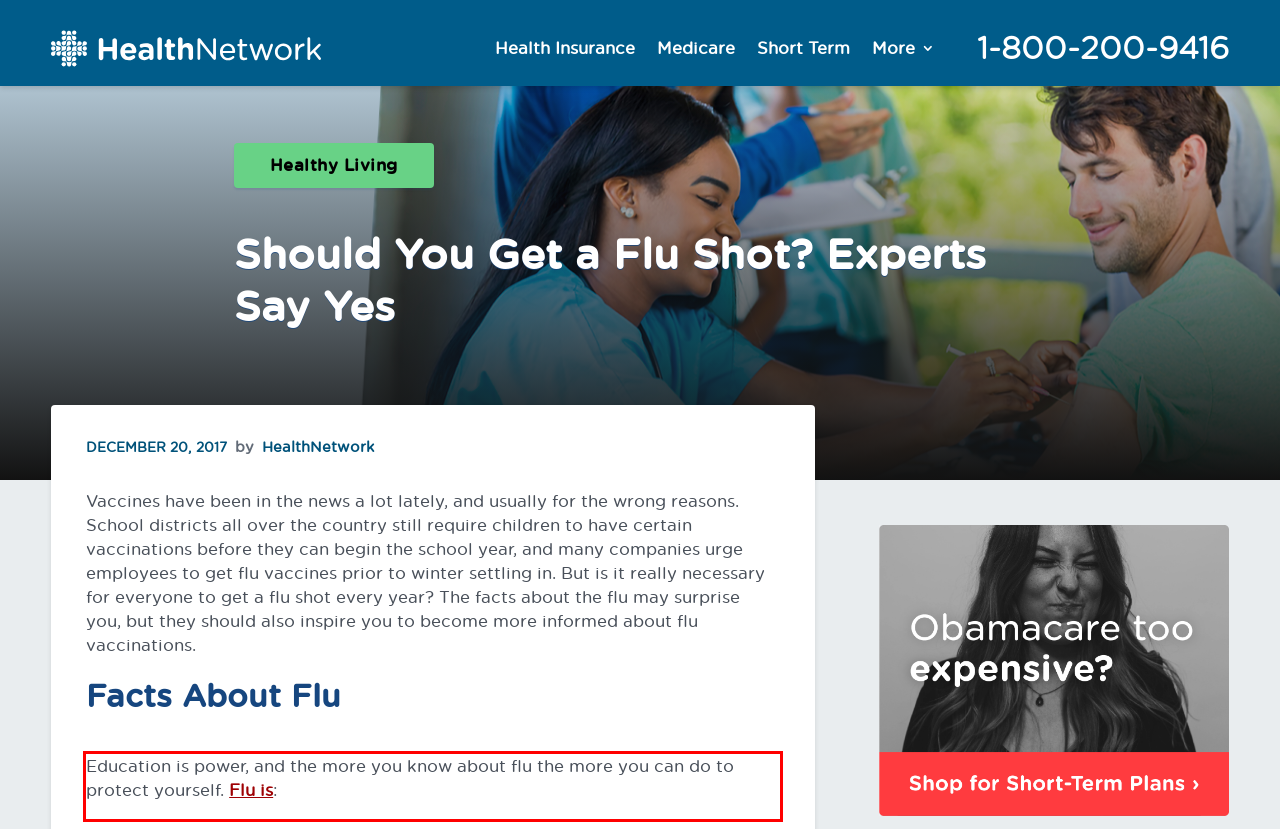Within the screenshot of a webpage, identify the red bounding box and perform OCR to capture the text content it contains.

Education is power, and the more you know about flu the more you can do to protect yourself. Flu is: